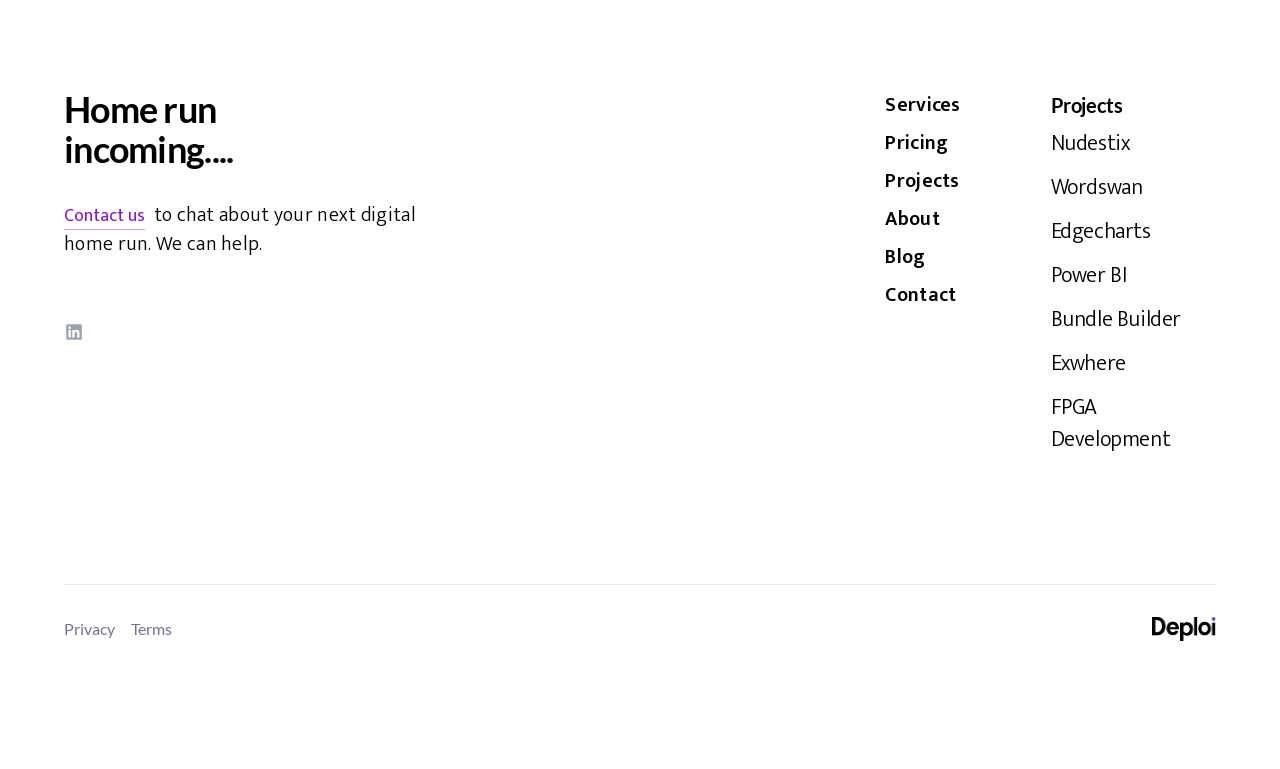Please provide the bounding box coordinates for the element that needs to be clicked to perform the instruction: "Click Contact us". The coordinates must consist of four float numbers between 0 and 1, formatted as [left, top, right, bottom].

[0.05, 0.257, 0.113, 0.301]